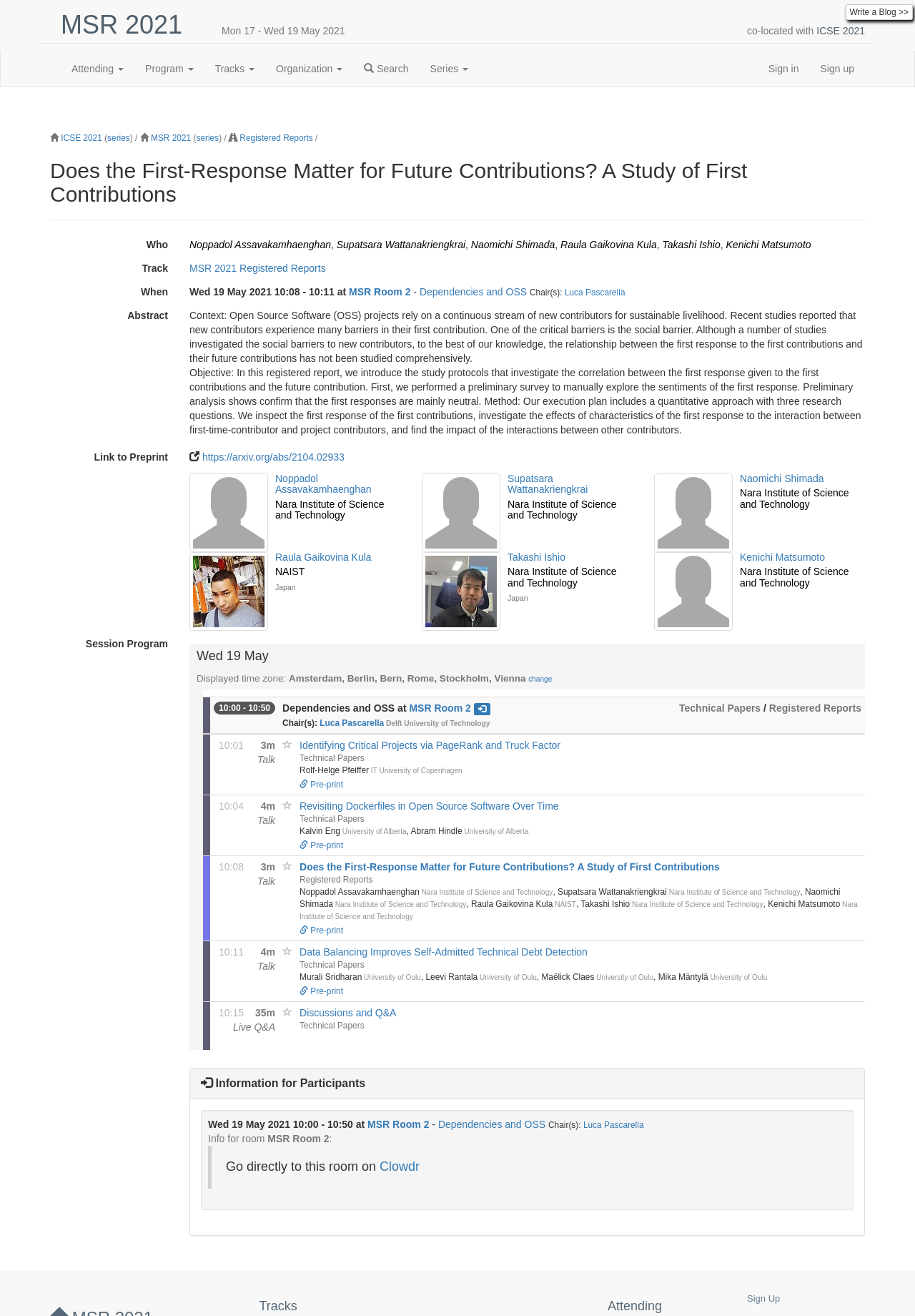Please specify the bounding box coordinates in the format (top-left x, top-left y, bottom-right x, bottom-right y), with values ranging from 0 to 1. Identify the bounding box for the UI component described as follows: https://arxiv.org/abs/2104.02933

[0.221, 0.343, 0.376, 0.352]